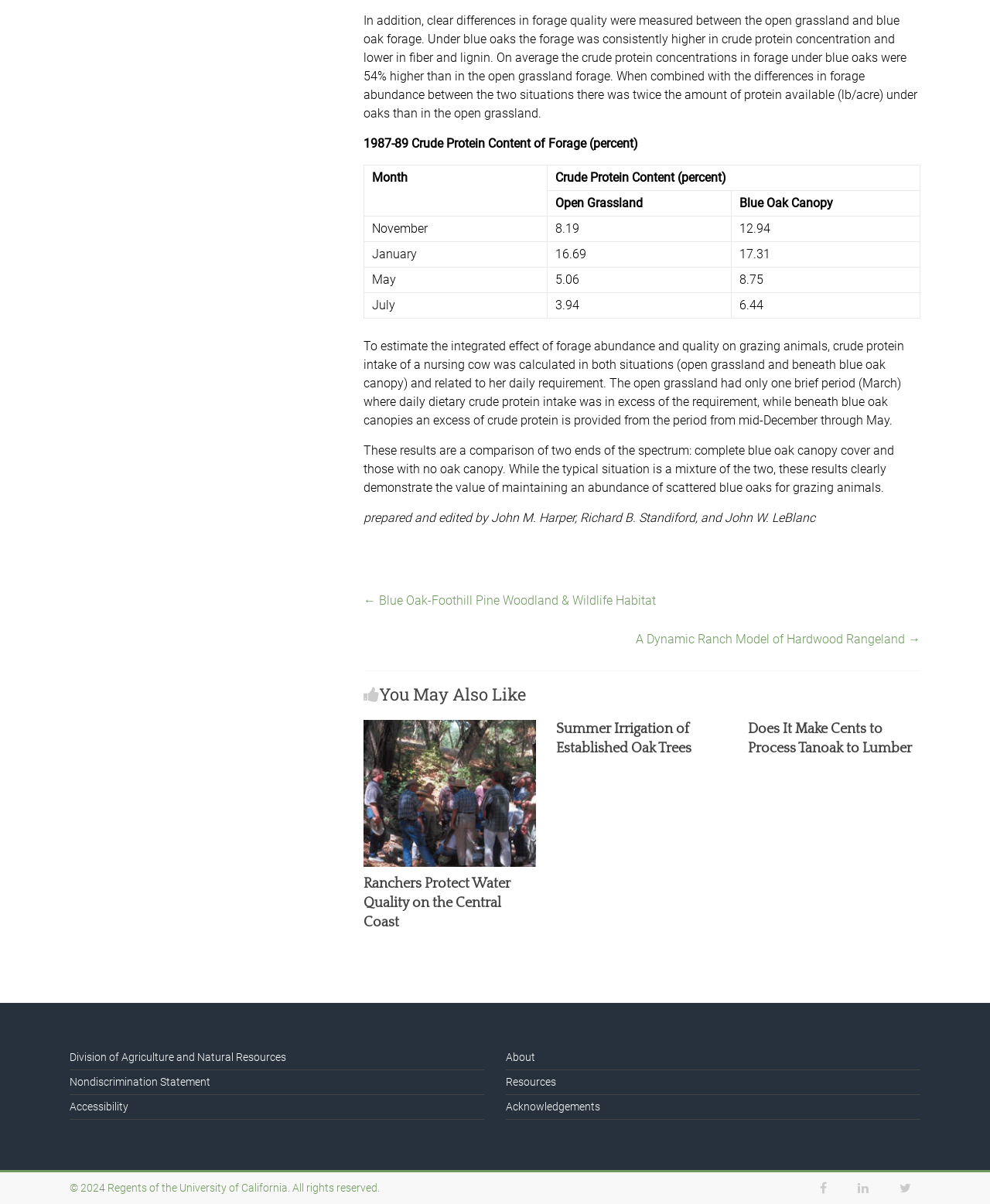What is the difference in crude protein concentration between forage under blue oaks and open grassland?
Based on the image, please offer an in-depth response to the question.

According to the text, 'On average the crude protein concentrations in forage under blue oaks were 54% higher than in the open grassland forage.' This suggests that the forage under blue oaks has a significantly higher crude protein concentration than the open grassland forage.